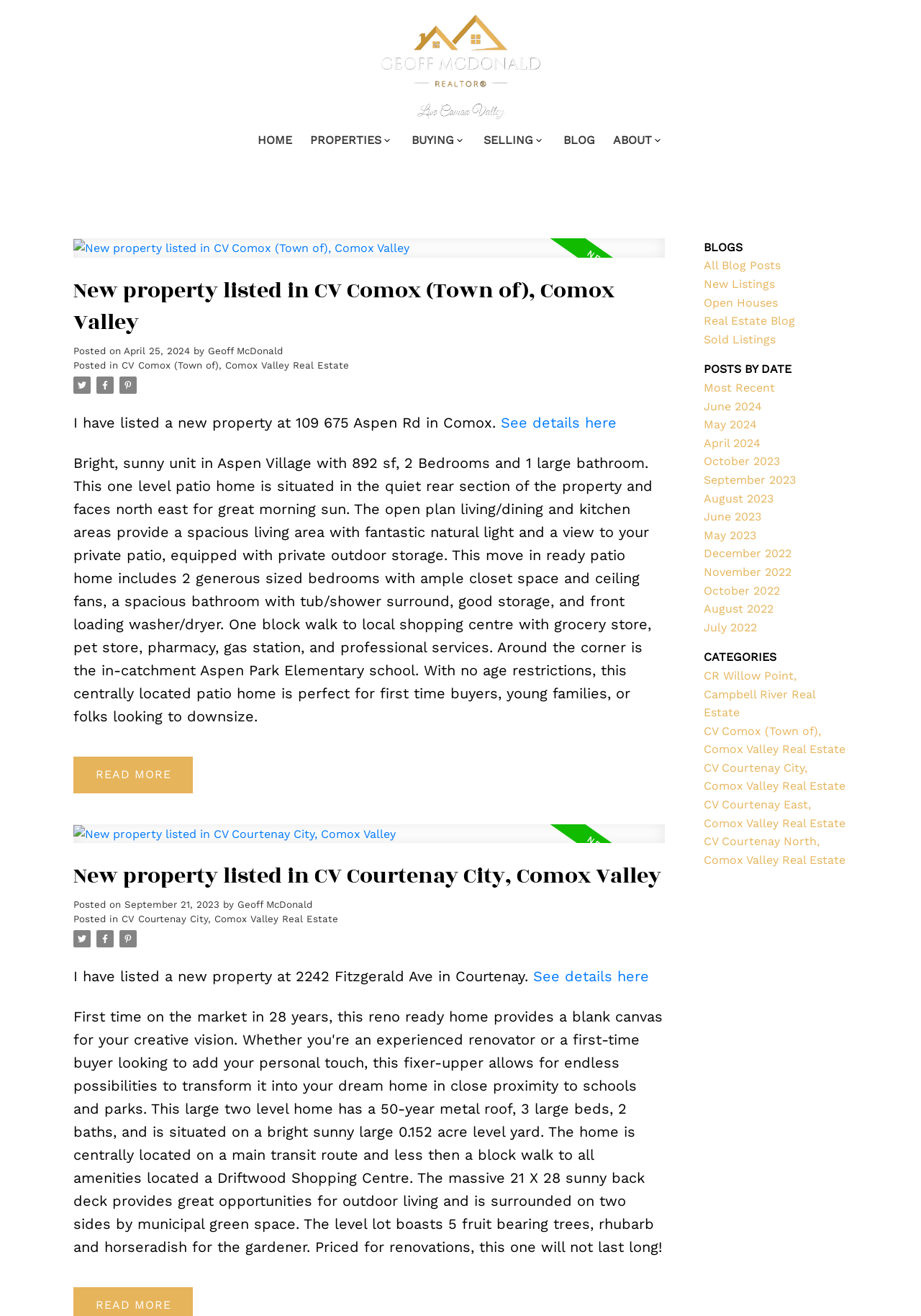Please determine the bounding box coordinates of the element to click on in order to accomplish the following task: "Read the blog post about the new property listed in CV Comox (Town of), Comox Valley". Ensure the coordinates are four float numbers ranging from 0 to 1, i.e., [left, top, right, bottom].

[0.08, 0.209, 0.722, 0.258]